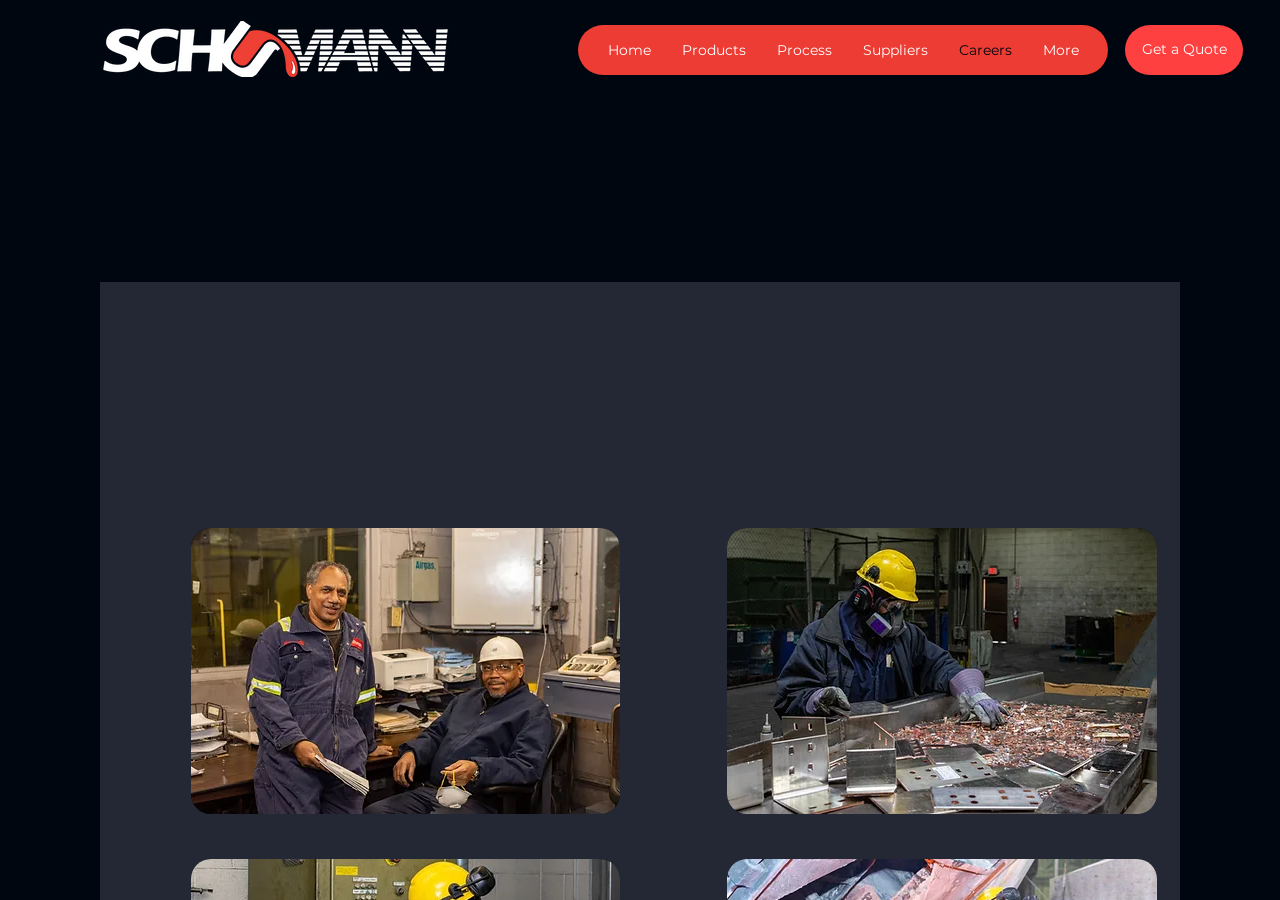Write a detailed summary of the webpage.

The webpage is a careers page for I. Schumann & Co., with a prominent logo at the top left corner. The logo is a white image on a dark background, taking up about a quarter of the screen's width. 

Below the logo, there is a navigation menu that spans across the top of the page, containing links to different sections of the website, including "Home", "Products", "Process", "Suppliers", "Careers", and "More". 

On the right side of the navigation menu, there is a "Get a Quote" link. 

The main content of the page starts with a heading that reads "Join the I. Schumann & Co. Team", followed by a subheading "Let's Grow Together". 

Below the subheading, there is a paragraph of text that describes the company's values and vision, and invites readers to join the team for a new opportunity for professional growth. 

To the right of the paragraph, there are two images, one above the other, showcasing the company's work environment. The top image takes up about a third of the screen's width, while the bottom image takes up about half of the screen's width.